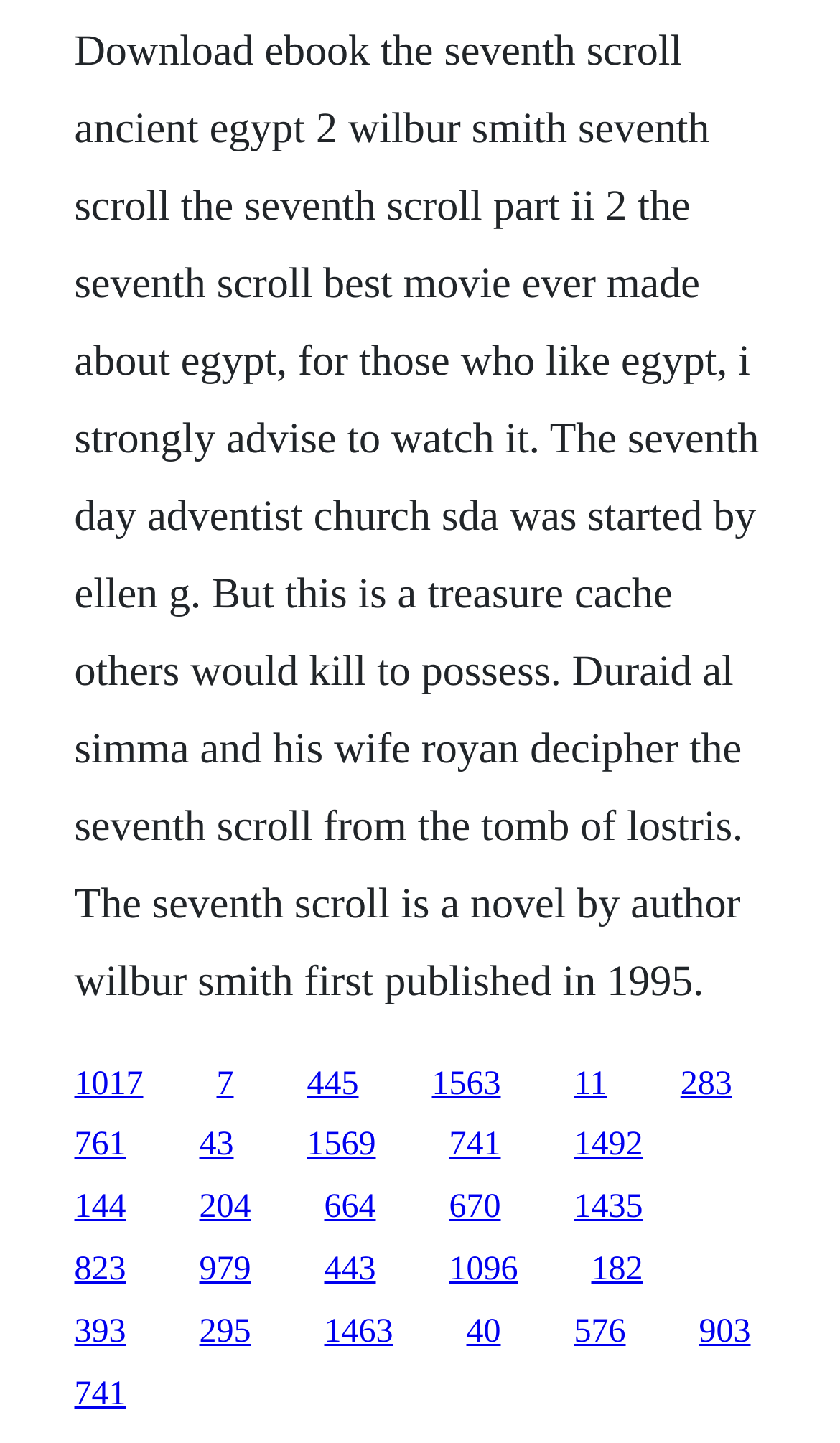Locate the bounding box coordinates of the element that needs to be clicked to carry out the instruction: "Read about the terms of use". The coordinates should be given as four float numbers ranging from 0 to 1, i.e., [left, top, right, bottom].

None